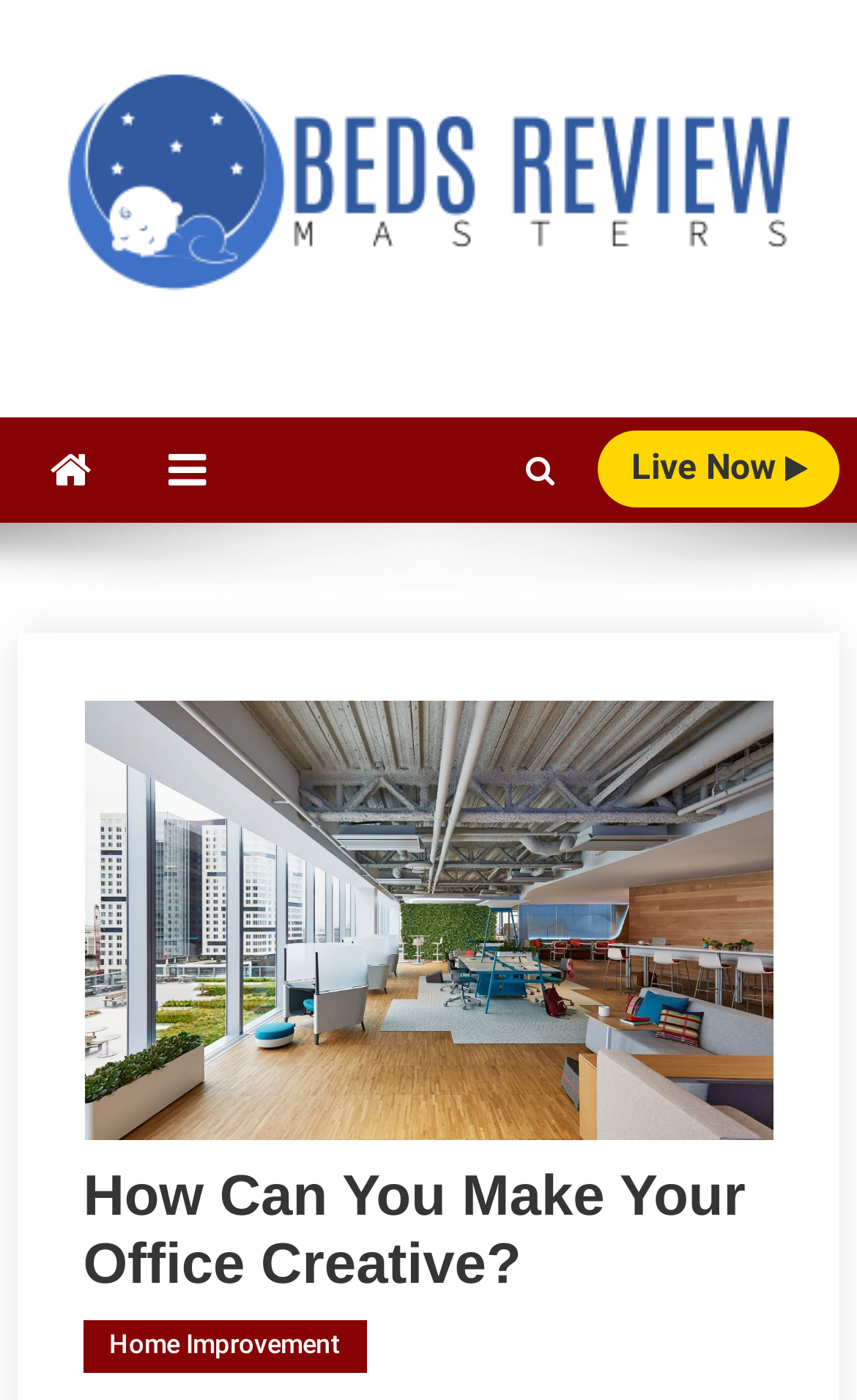From the screenshot, find the bounding box of the UI element matching this description: "parent_node: CARPET CARE 2000". Supply the bounding box coordinates in the form [left, top, right, bottom], each a float between 0 and 1.

None